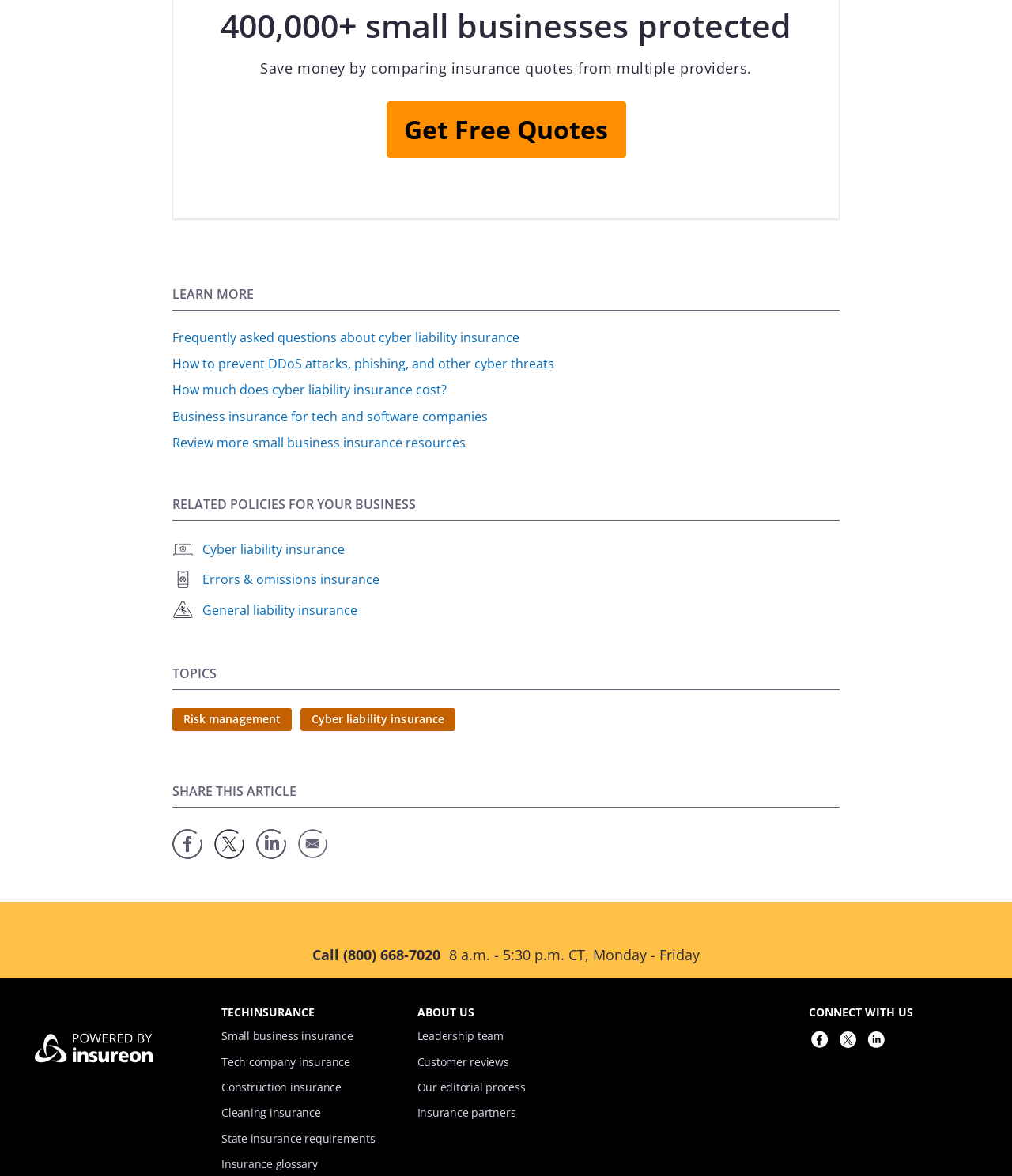Provide a single word or phrase to answer the given question: 
What is the main purpose of this website?

Compare insurance quotes